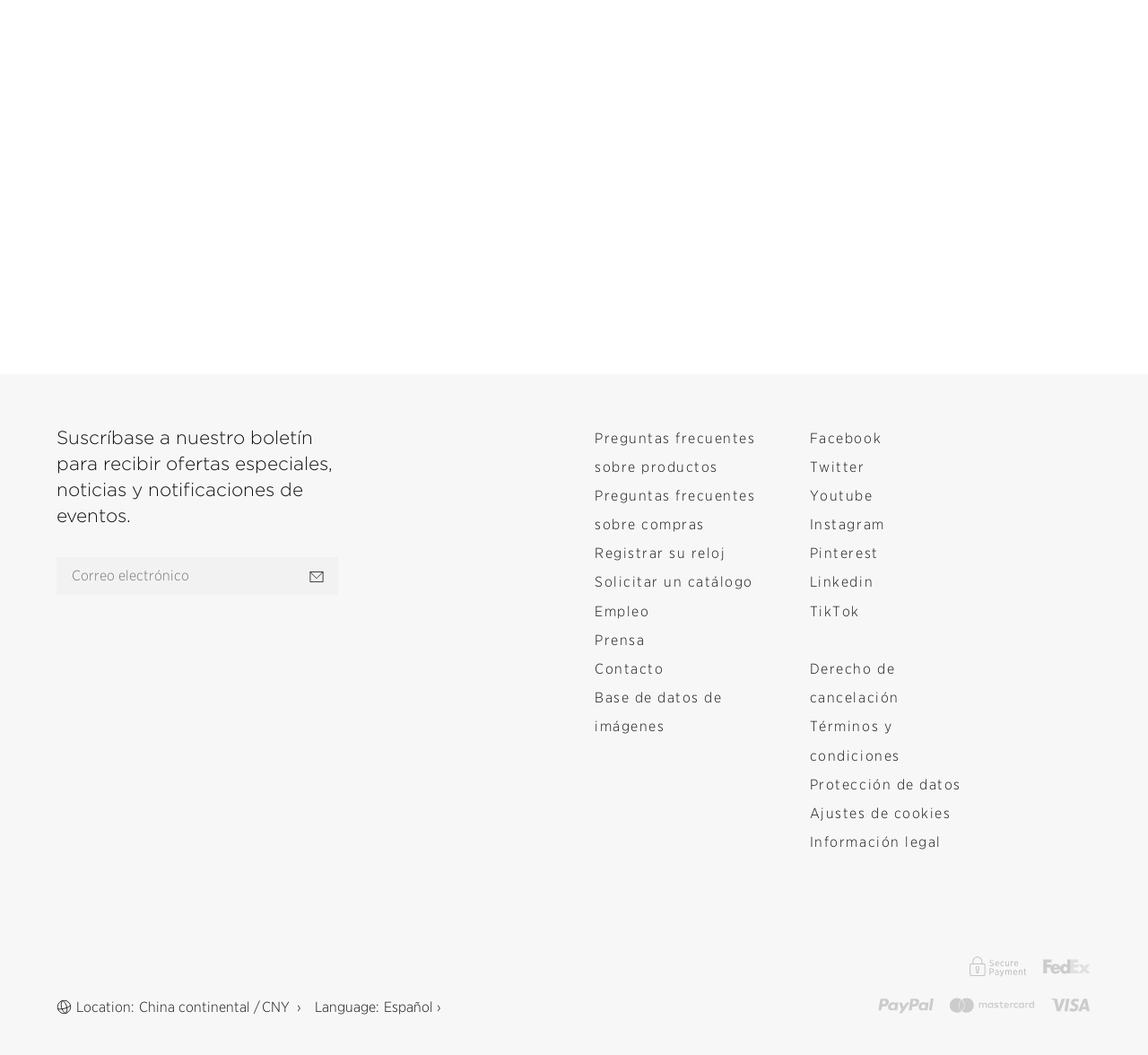Please identify the bounding box coordinates of the element's region that needs to be clicked to fulfill the following instruction: "Register your watch". The bounding box coordinates should consist of four float numbers between 0 and 1, i.e., [left, top, right, bottom].

[0.518, 0.511, 0.669, 0.539]